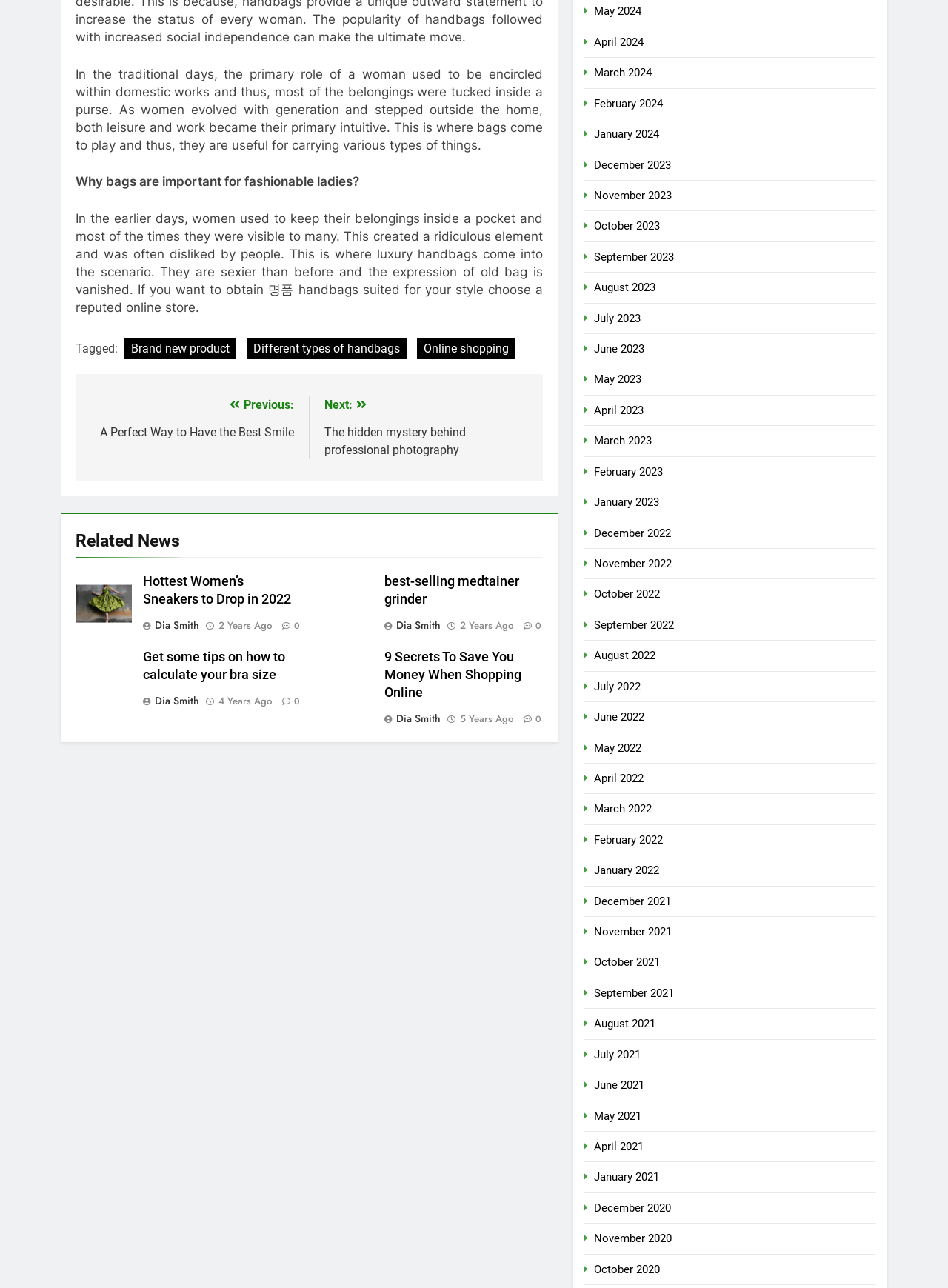Please pinpoint the bounding box coordinates for the region I should click to adhere to this instruction: "View 'Hottest Women’s Sneakers to Drop in 2022'".

[0.151, 0.446, 0.307, 0.471]